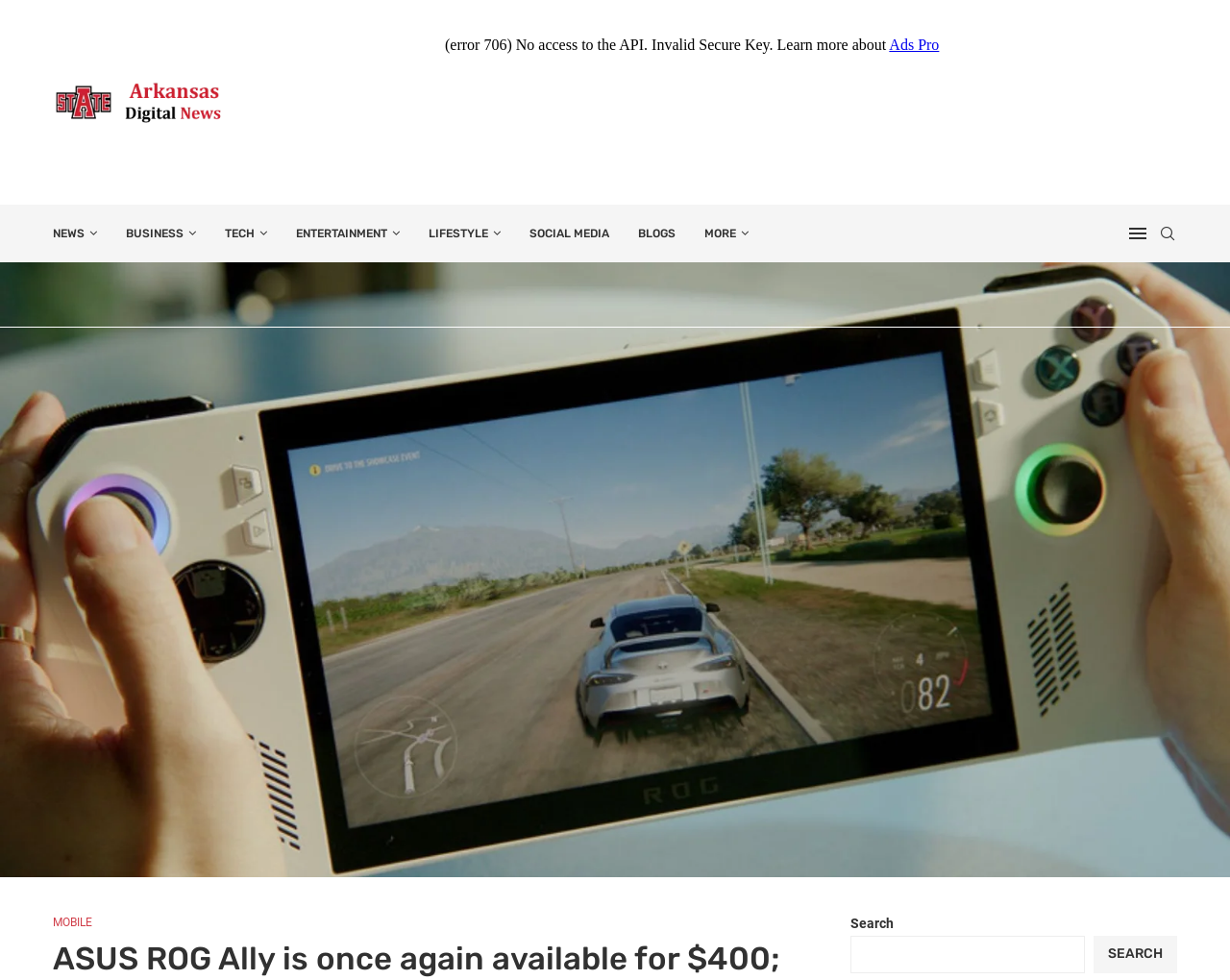Specify the bounding box coordinates of the element's area that should be clicked to execute the given instruction: "Click on the MOBILE link". The coordinates should be four float numbers between 0 and 1, i.e., [left, top, right, bottom].

[0.043, 0.934, 0.075, 0.948]